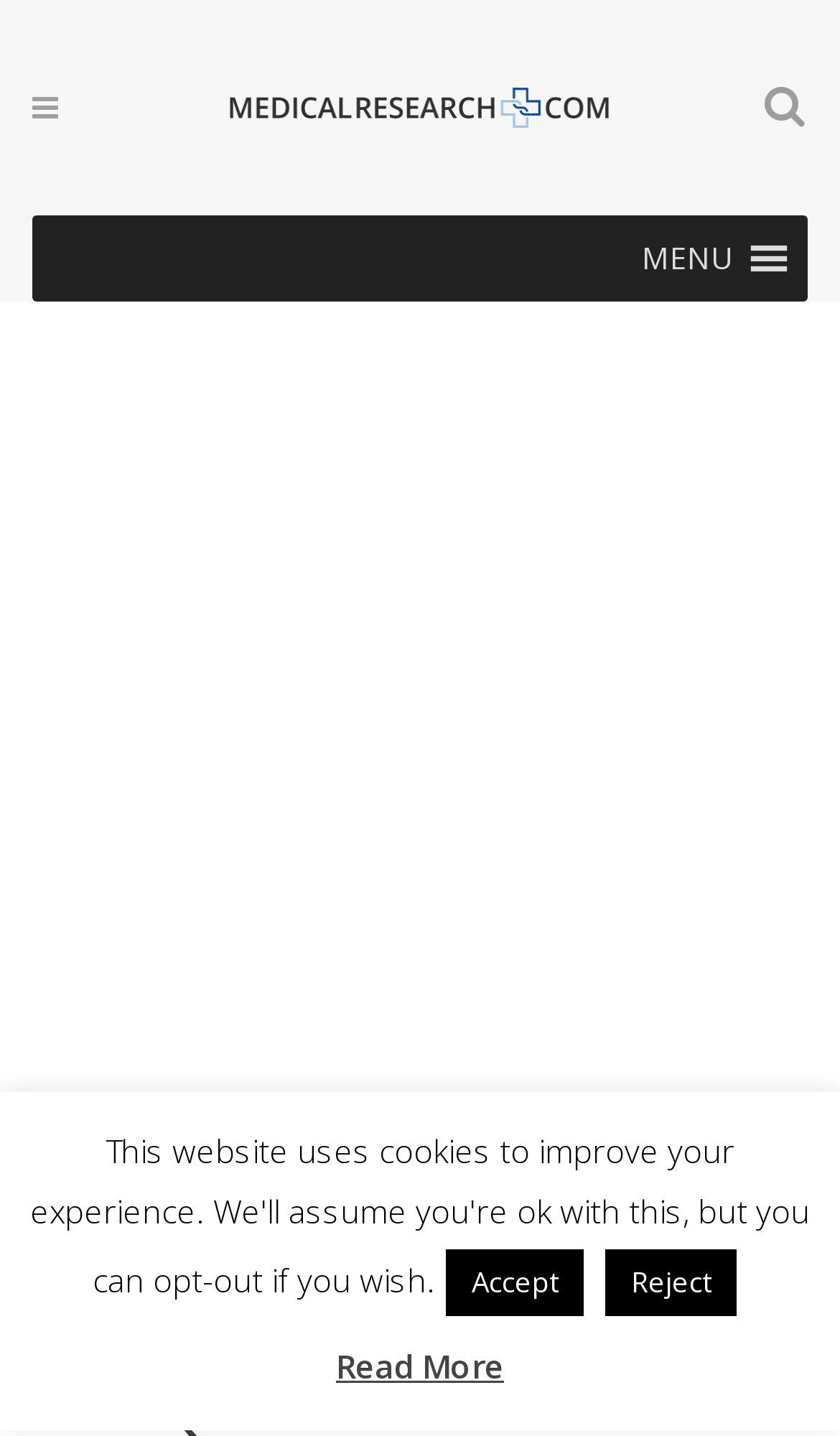Please specify the bounding box coordinates of the element that should be clicked to execute the given instruction: 'go to the homepage'. Ensure the coordinates are four float numbers between 0 and 1, expressed as [left, top, right, bottom].

[0.269, 0.033, 0.731, 0.117]